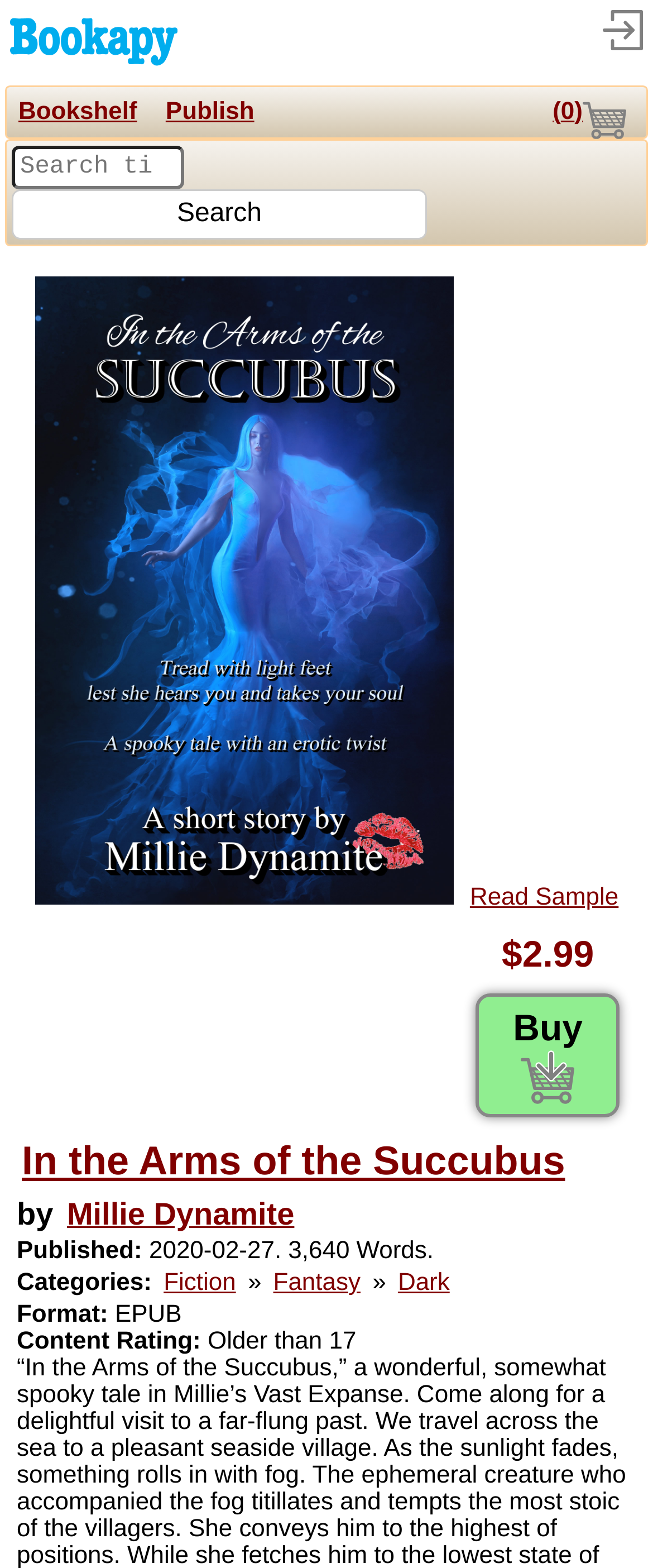Pinpoint the bounding box coordinates of the clickable area needed to execute the instruction: "search for a book". The coordinates should be specified as four float numbers between 0 and 1, i.e., [left, top, right, bottom].

[0.018, 0.093, 0.281, 0.121]